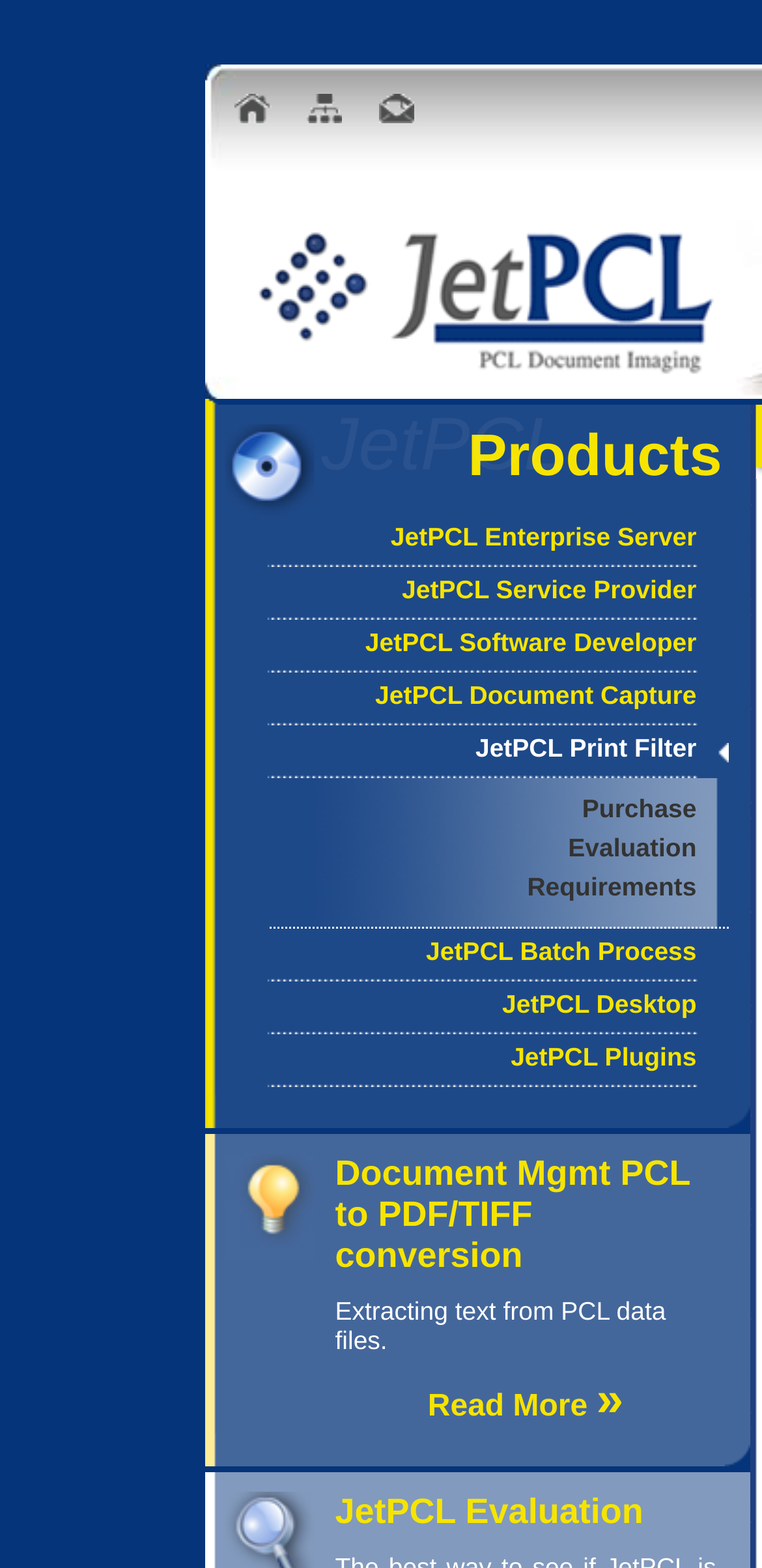Please identify the bounding box coordinates of the area I need to click to accomplish the following instruction: "Learn about JetPCL Print Filter".

[0.624, 0.468, 0.914, 0.486]